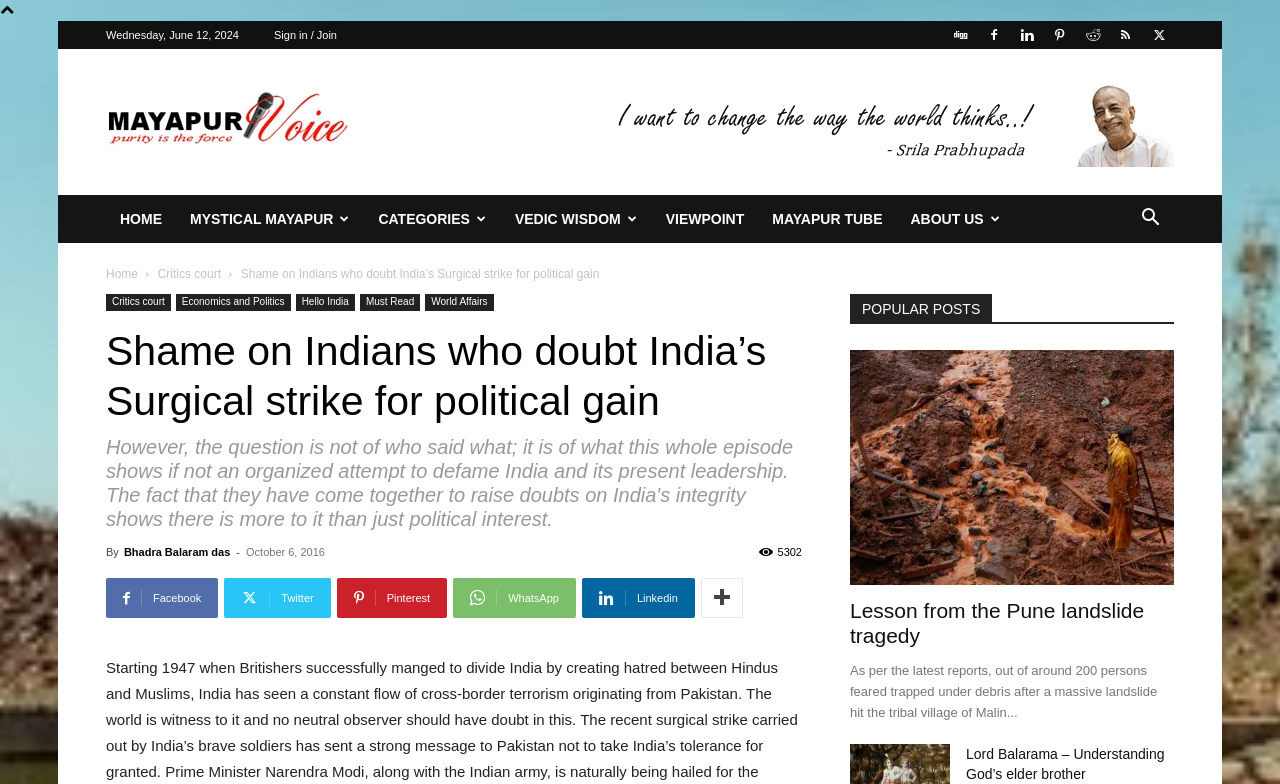Locate the bounding box coordinates of the element you need to click to accomplish the task described by this instruction: "Call the phone number".

None